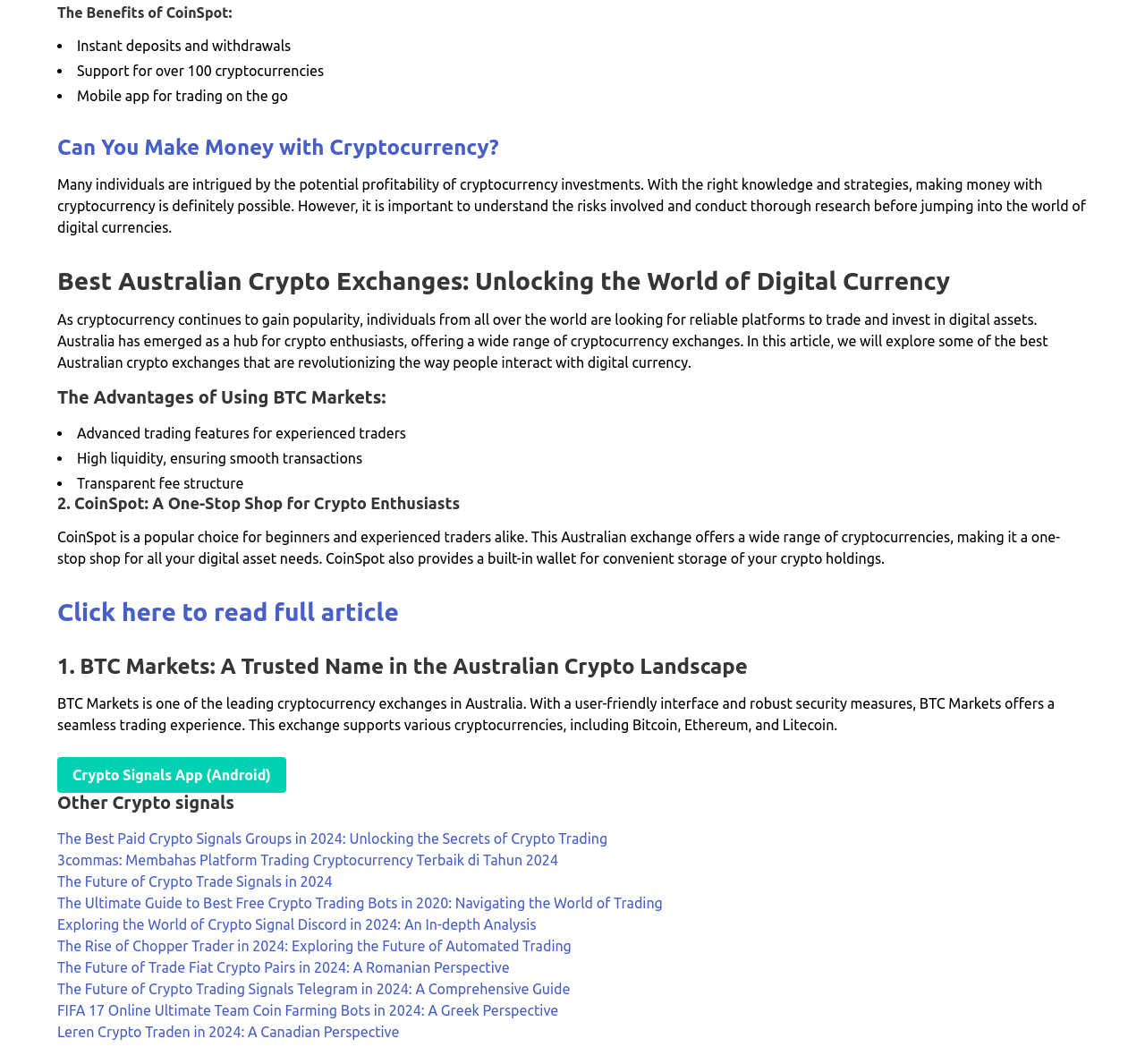What is the focus of BTC Markets?
Refer to the screenshot and respond with a concise word or phrase.

User-friendly interface and robust security